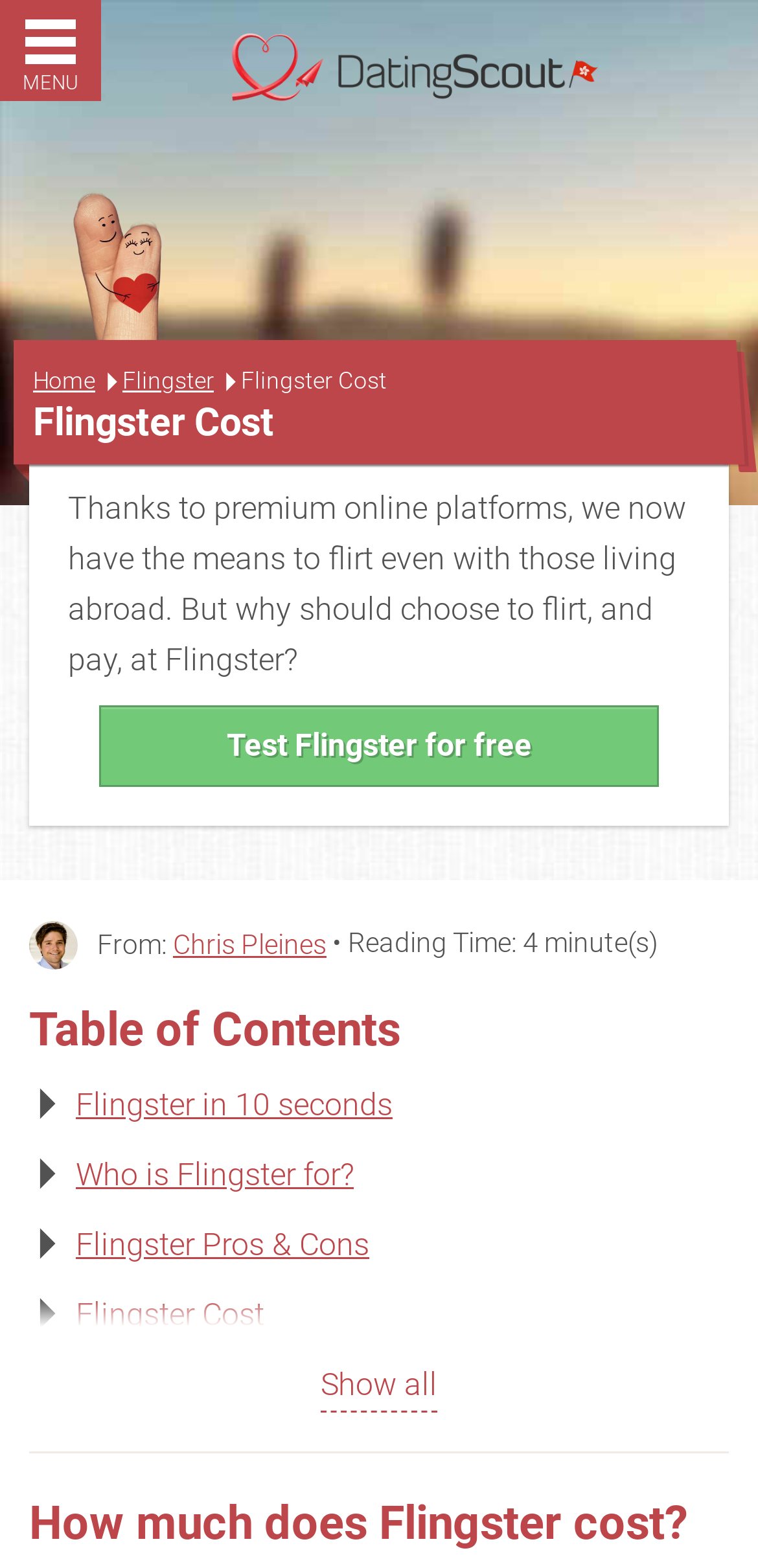Can you determine the bounding box coordinates of the area that needs to be clicked to fulfill the following instruction: "Click the 'Home' link"?

[0.044, 0.231, 0.126, 0.255]